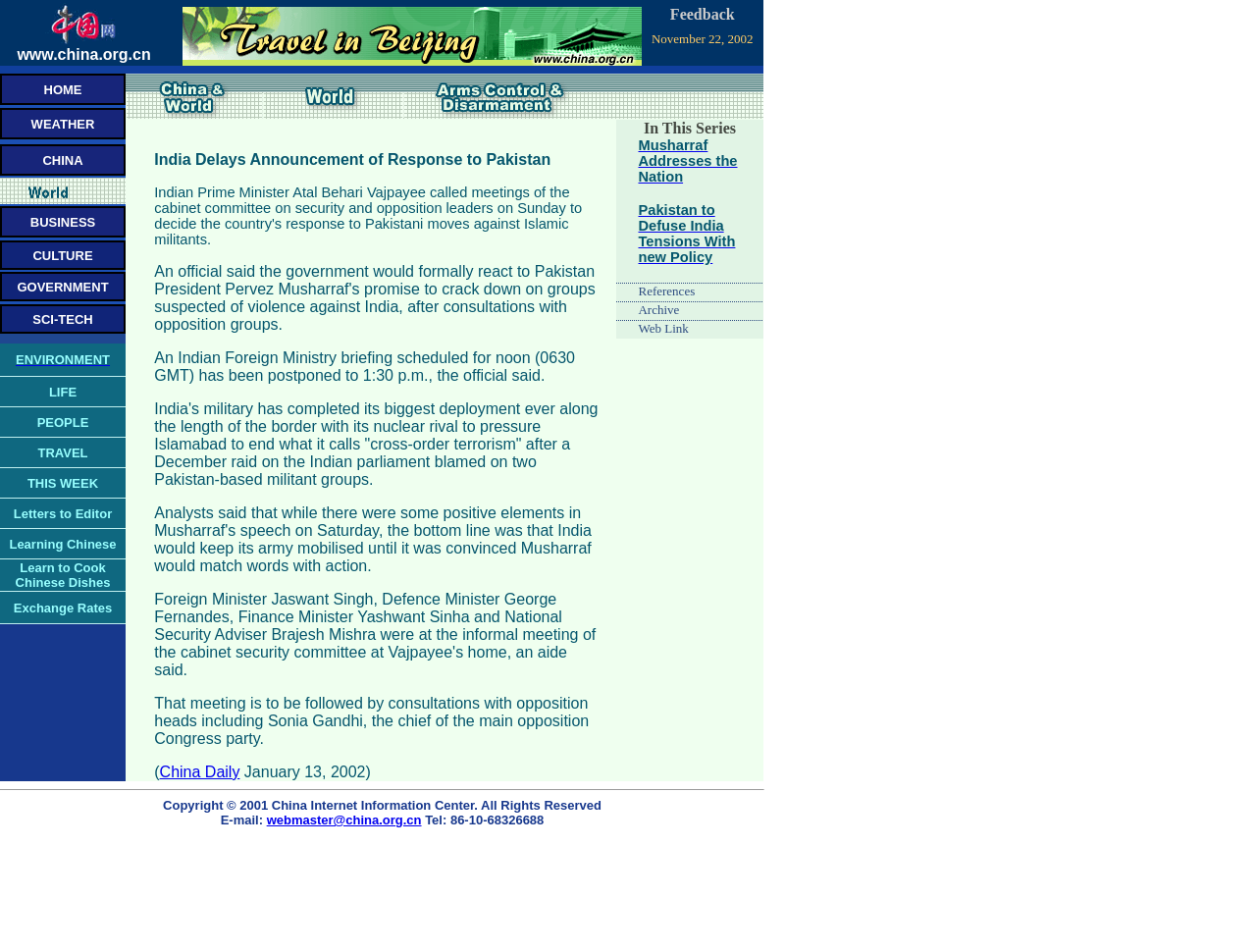Please find the bounding box coordinates of the clickable region needed to complete the following instruction: "click the CULTURE link". The bounding box coordinates must consist of four float numbers between 0 and 1, i.e., [left, top, right, bottom].

[0.026, 0.26, 0.074, 0.276]